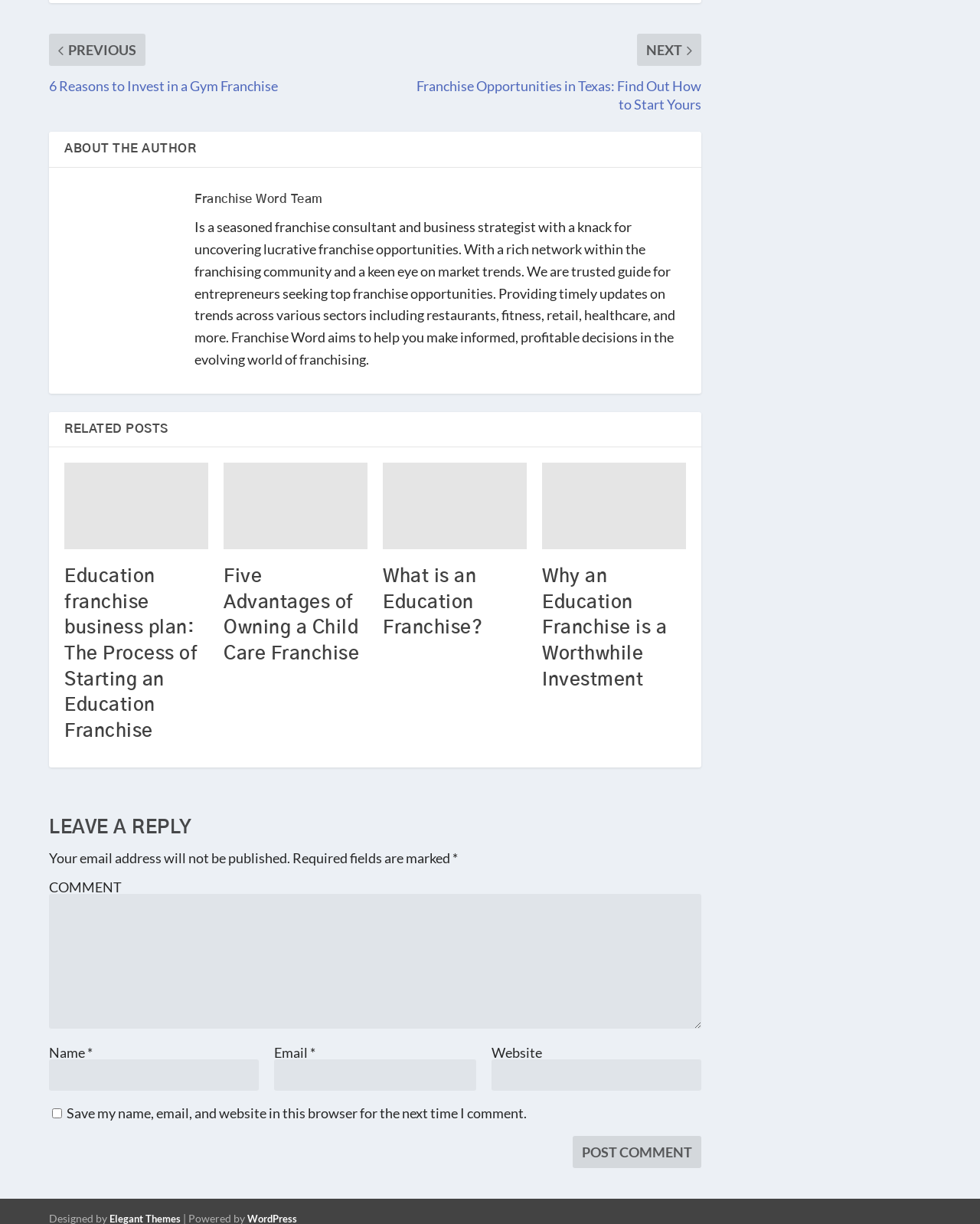Please find the bounding box coordinates of the element's region to be clicked to carry out this instruction: "Leave a comment".

[0.05, 0.708, 0.124, 0.722]